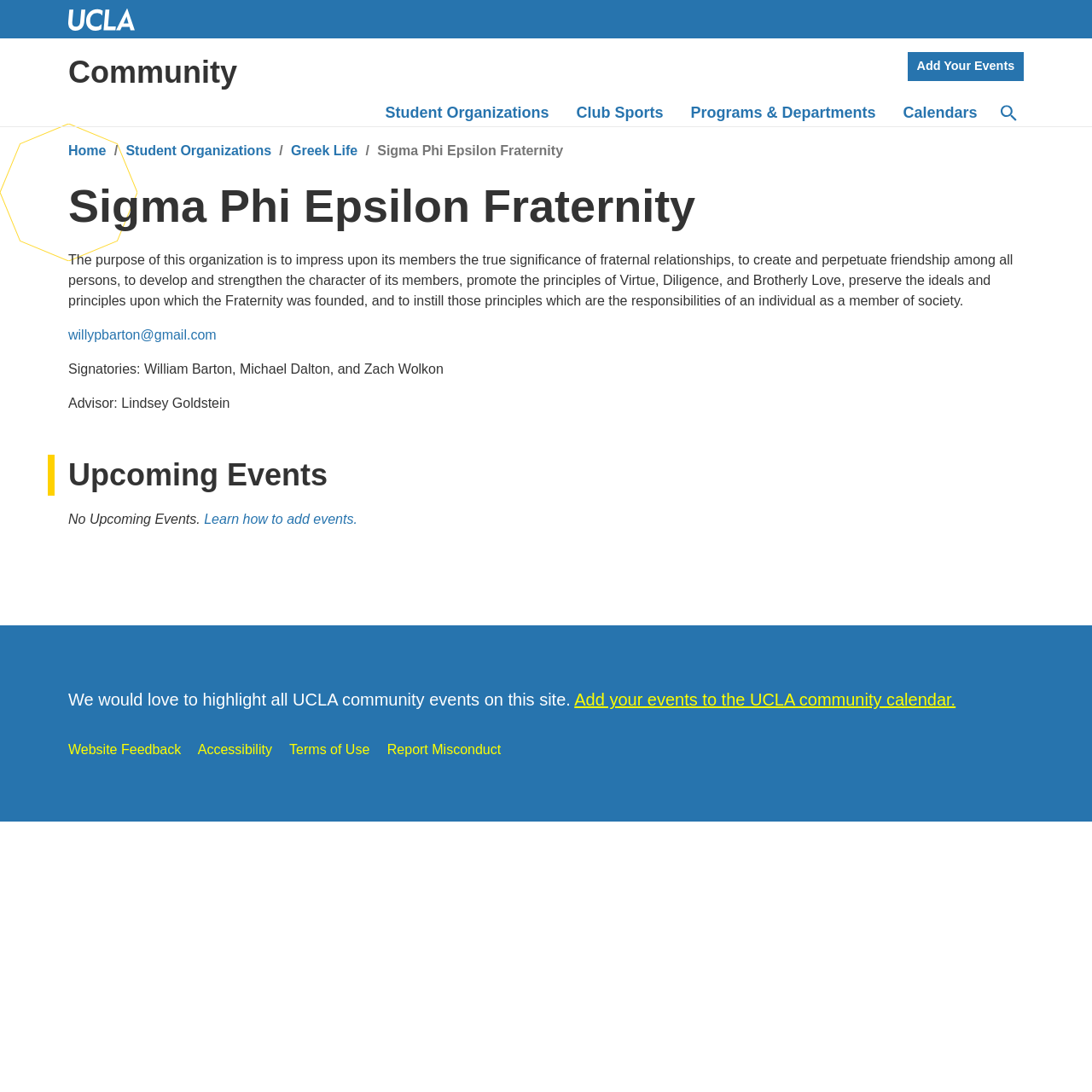Determine the title of the webpage and give its text content.

Sigma Phi Epsilon Fraternity